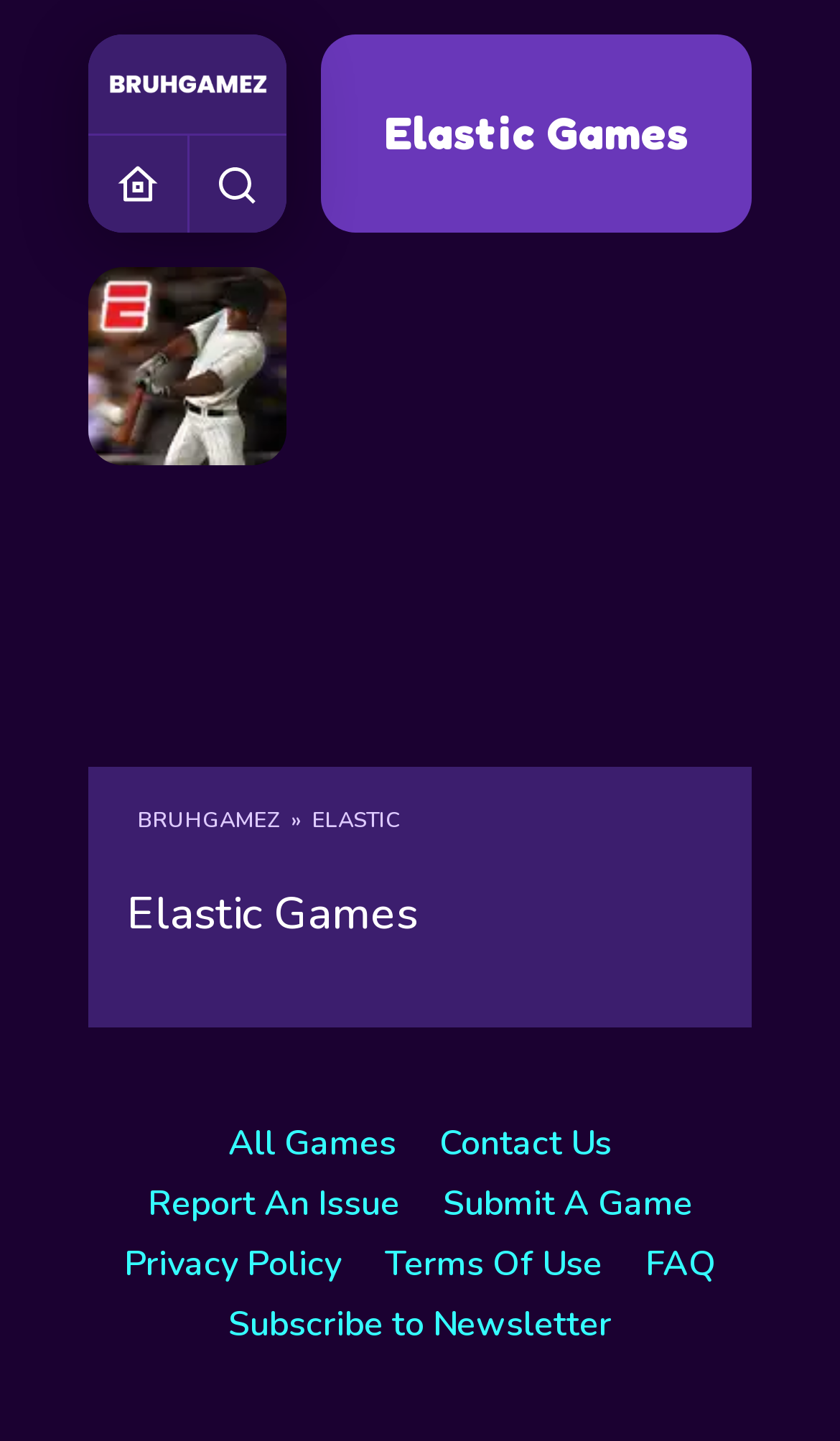Identify the coordinates of the bounding box for the element described below: "Report An Issue". Return the coordinates as four float numbers between 0 and 1: [left, top, right, bottom].

[0.176, 0.818, 0.476, 0.854]